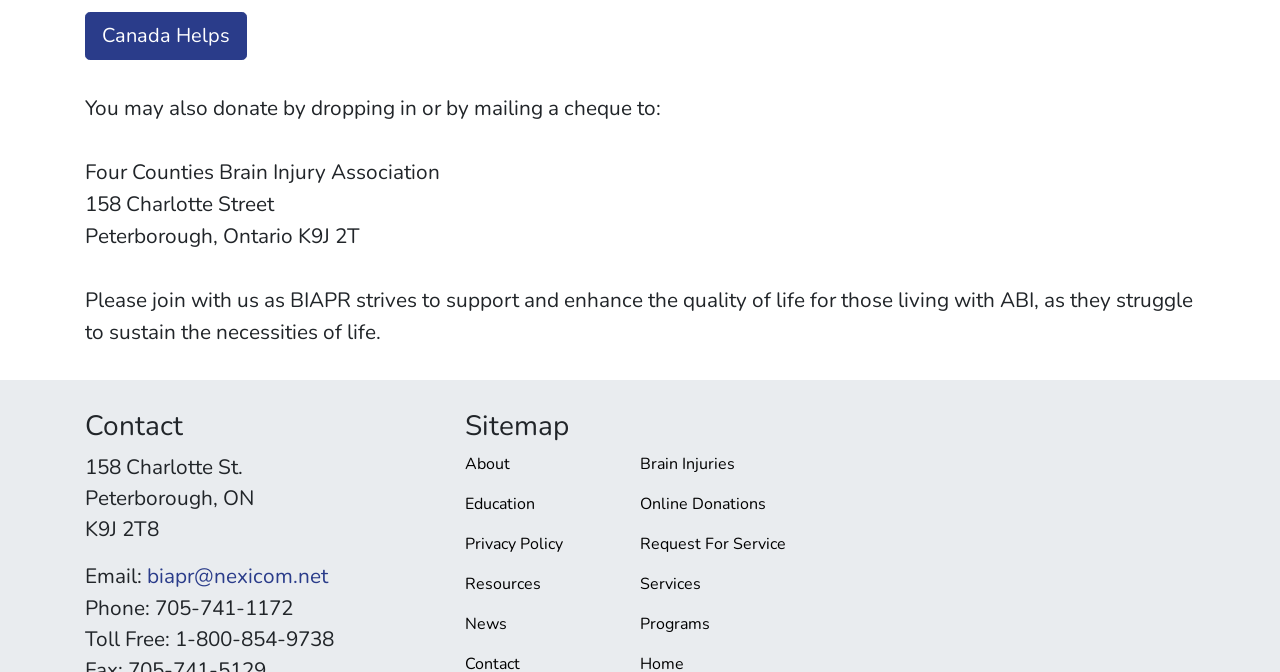Given the description: "parent_node: All publications", determine the bounding box coordinates of the UI element. The coordinates should be formatted as four float numbers between 0 and 1, [left, top, right, bottom].

None